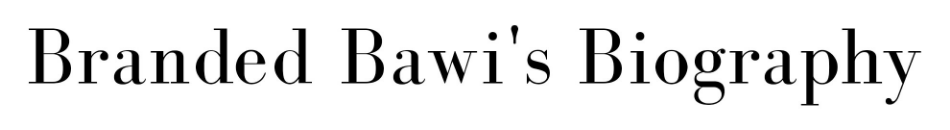Use a single word or phrase to answer the question: 
What is the font style of the text?

Stylized